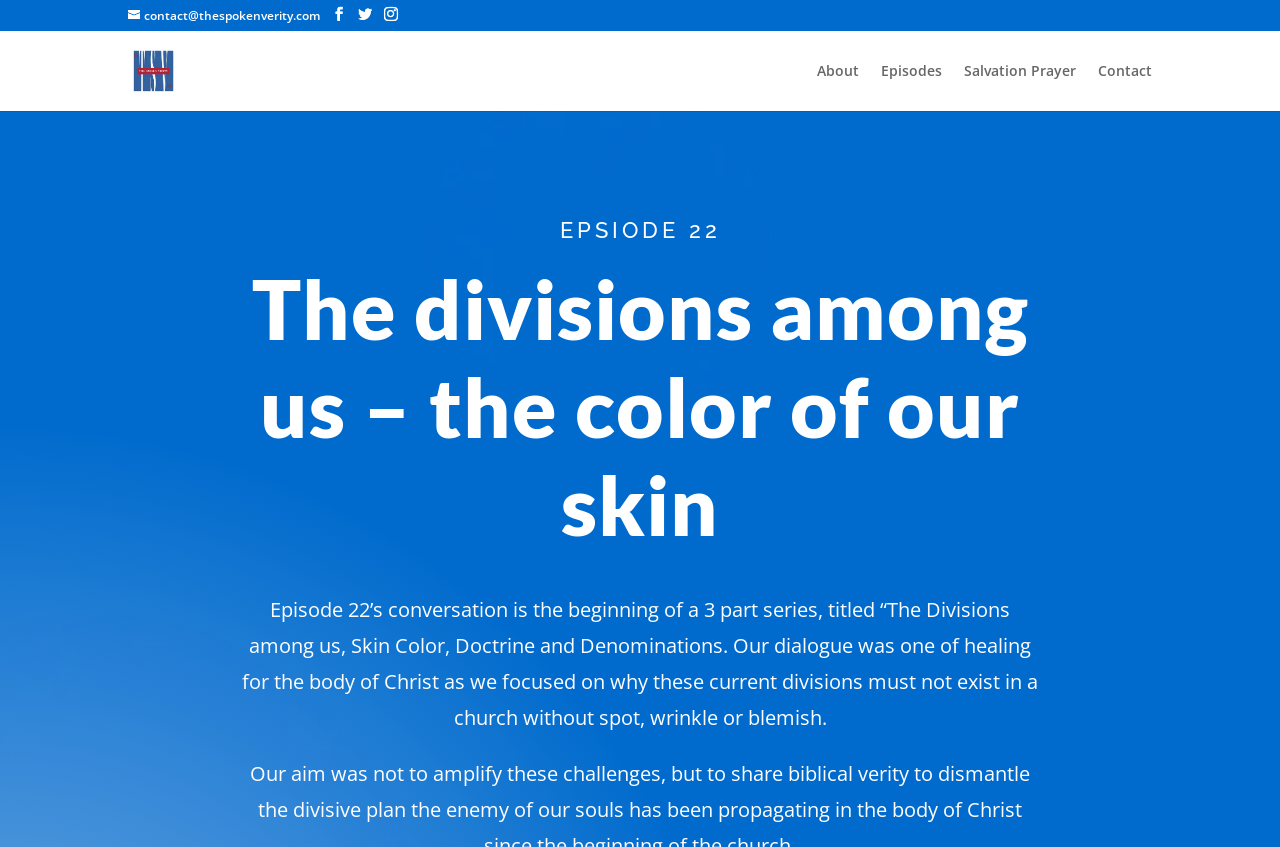Predict the bounding box of the UI element that fits this description: "alt="The Spoken Verity"".

[0.103, 0.071, 0.137, 0.093]